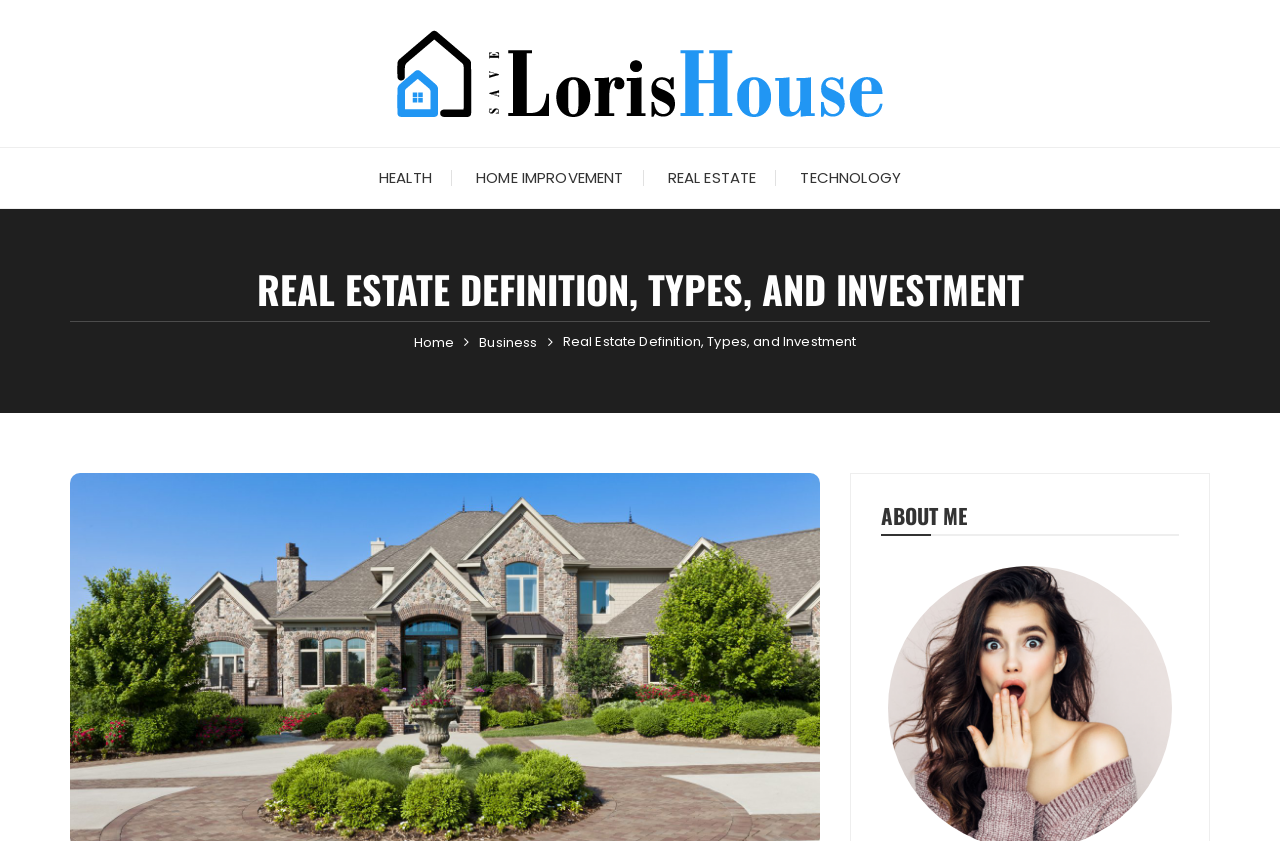Find the bounding box coordinates of the area to click in order to follow the instruction: "browse HEALTH category".

[0.28, 0.176, 0.353, 0.247]